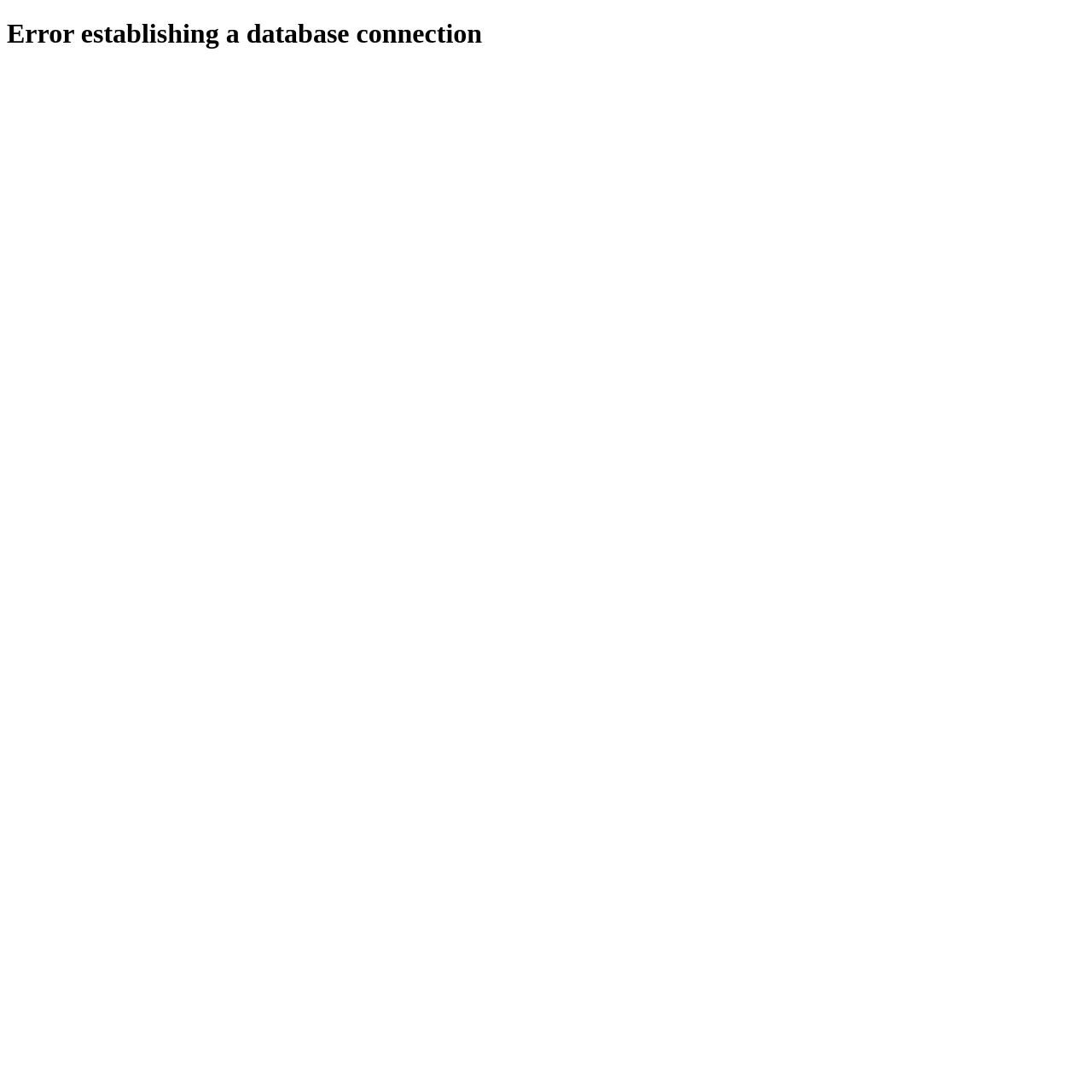Identify and provide the text content of the webpage's primary headline.

Error establishing a database connection